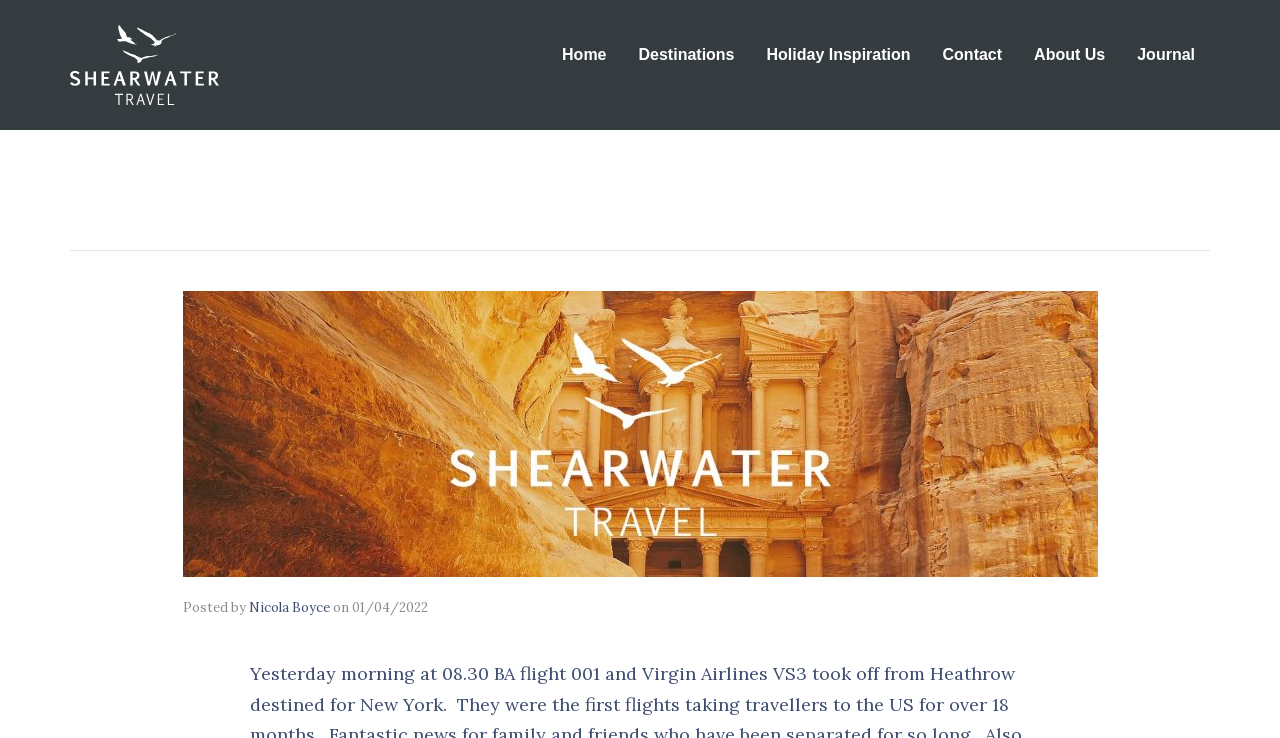Who posted the article?
Look at the image and answer with only one word or phrase.

Nicola Boyce